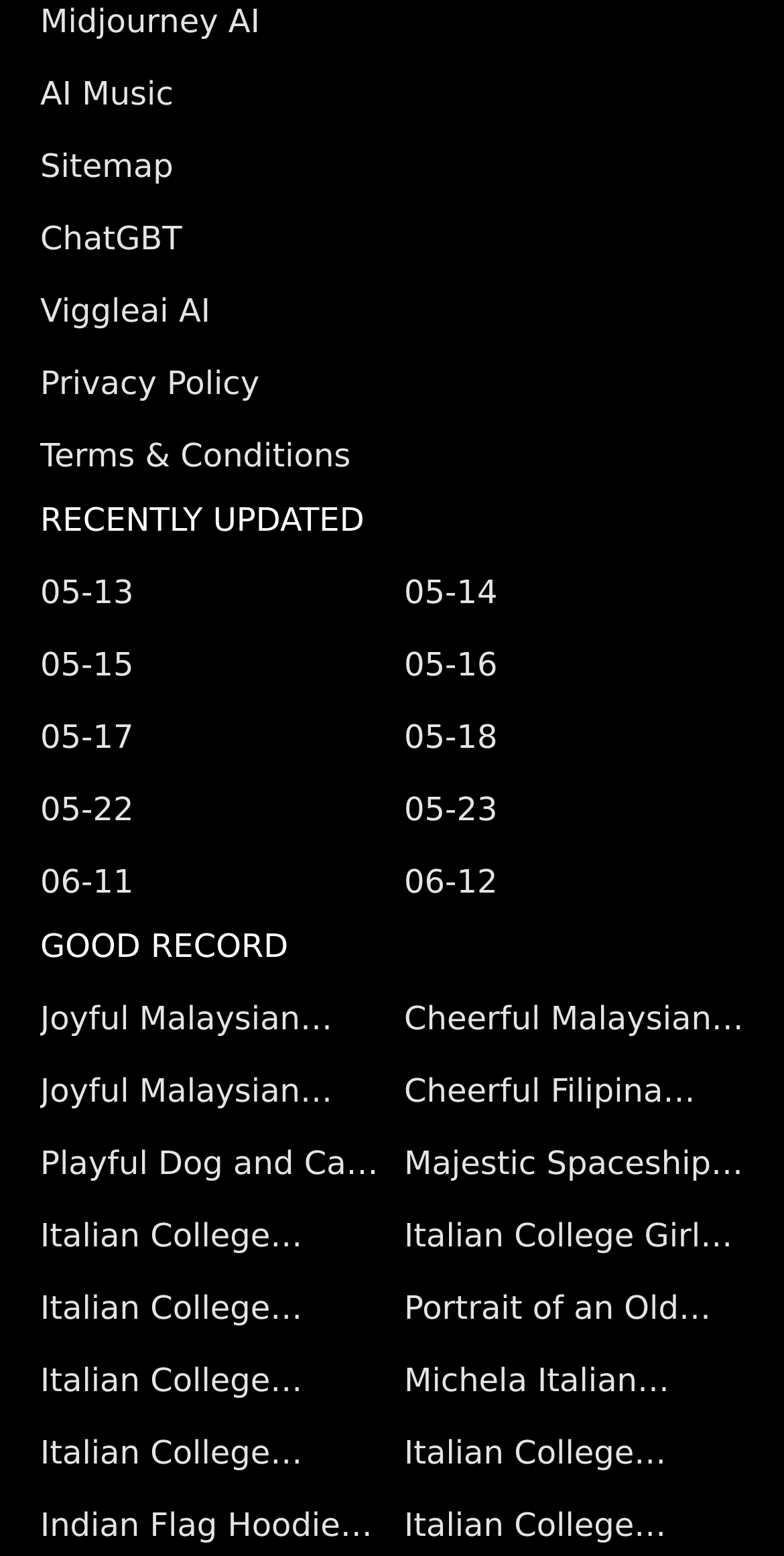Provide the bounding box coordinates of the section that needs to be clicked to accomplish the following instruction: "Click on AI Music."

[0.051, 0.045, 0.949, 0.076]